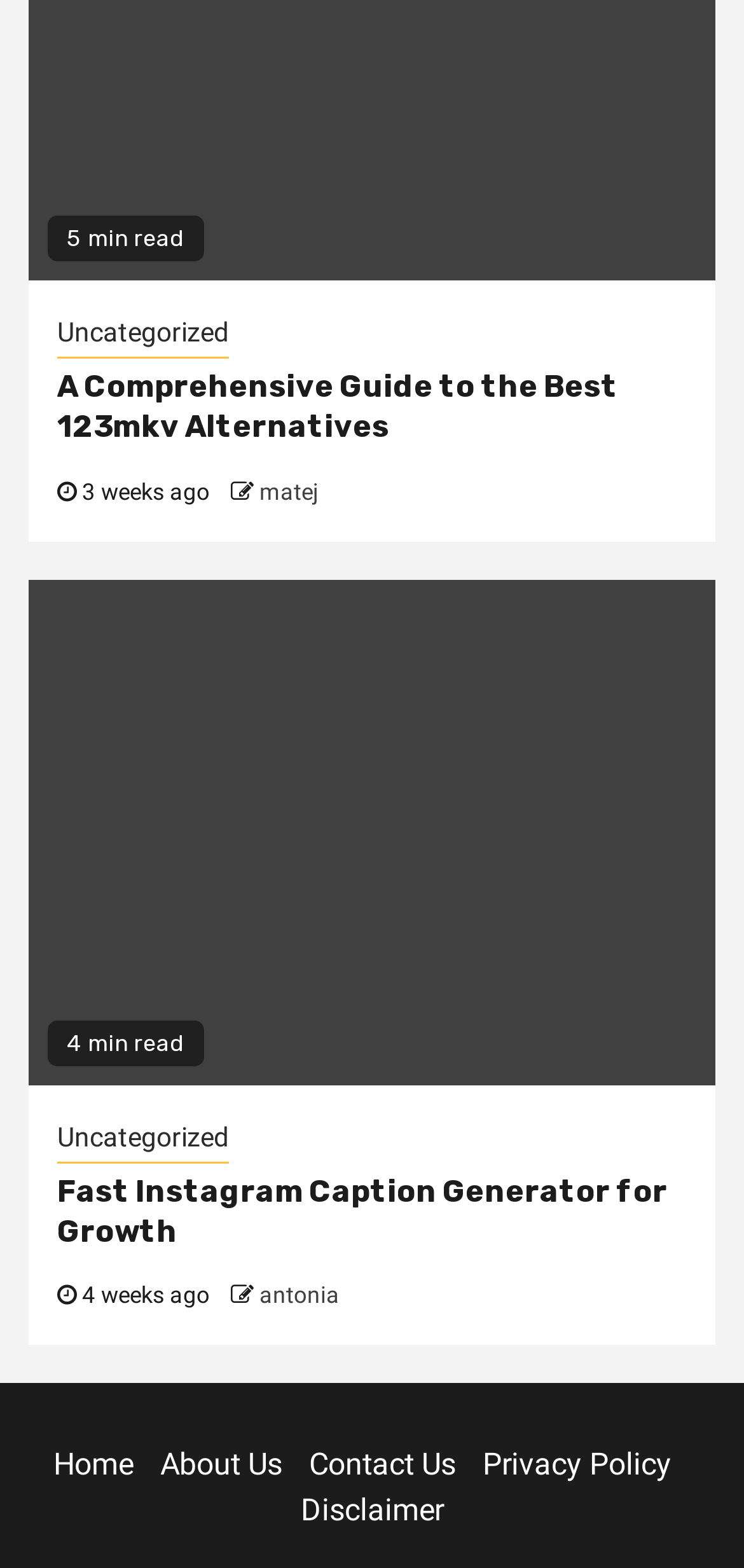Indicate the bounding box coordinates of the clickable region to achieve the following instruction: "check the article about Instagram caption generator."

[0.038, 0.37, 0.962, 0.692]